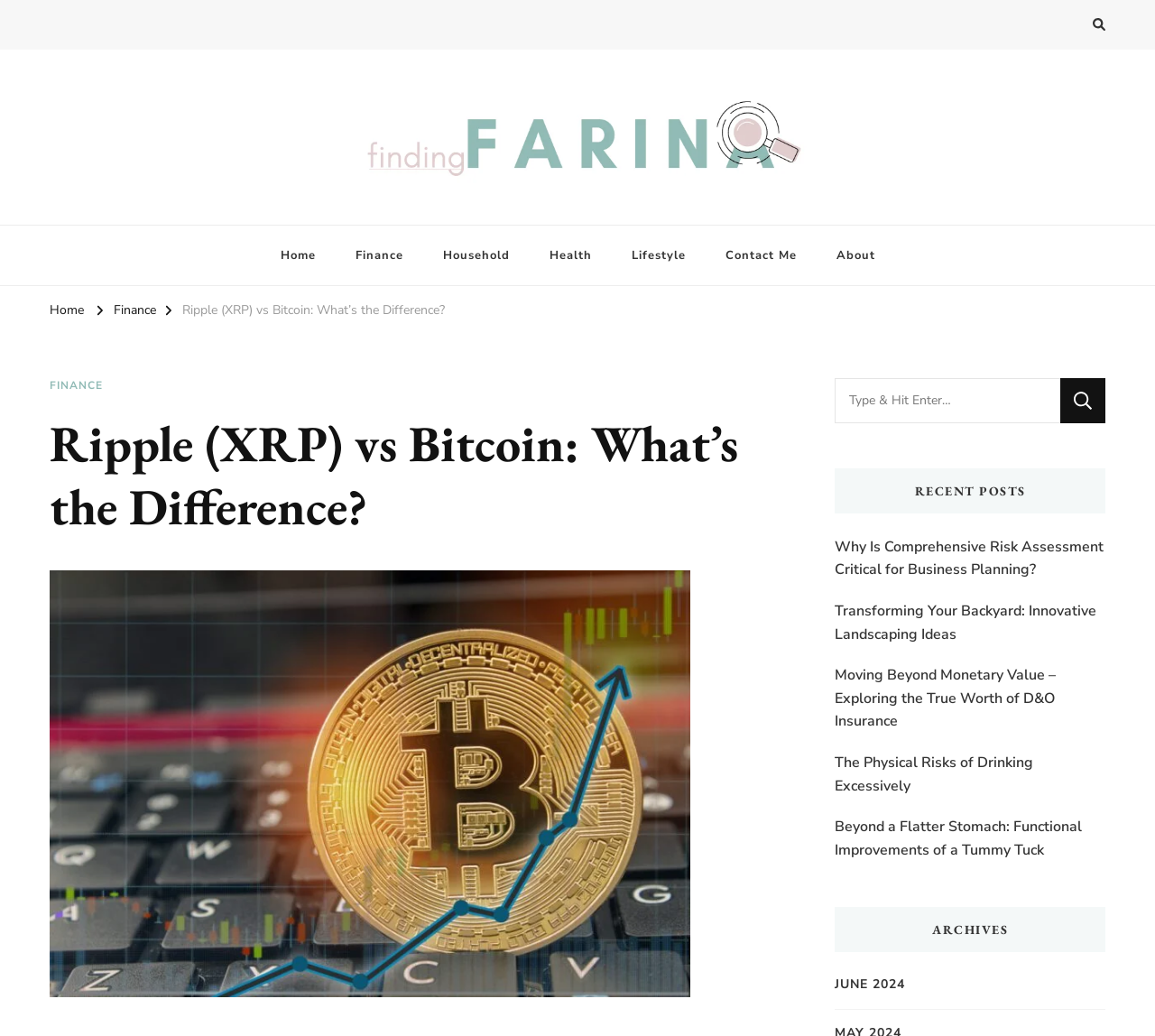Please specify the bounding box coordinates for the clickable region that will help you carry out the instruction: "Click the 'Ripple (XRP) vs Bitcoin: What’s the Difference?' link".

[0.158, 0.291, 0.385, 0.307]